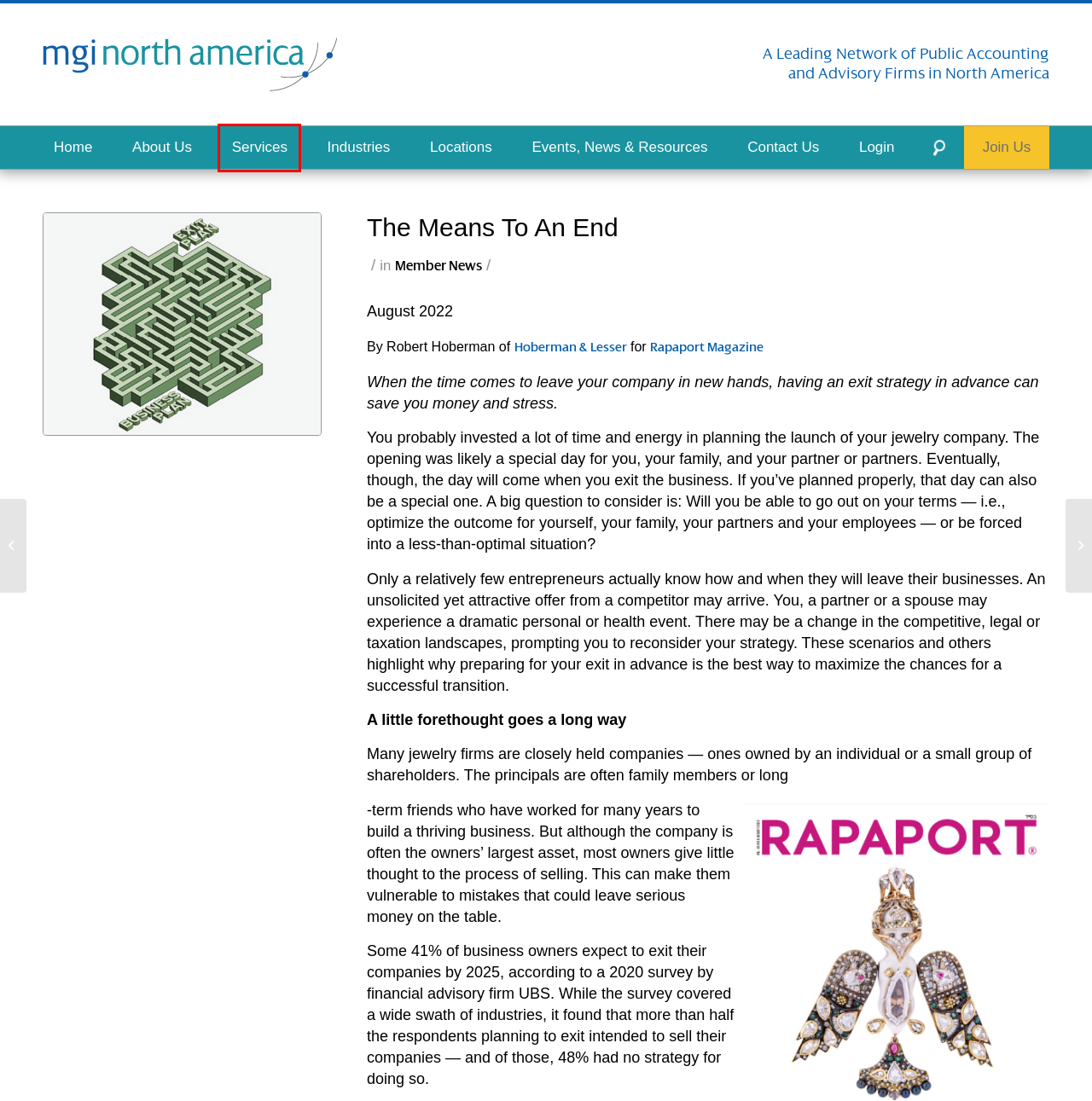Look at the screenshot of a webpage where a red bounding box surrounds a UI element. Your task is to select the best-matching webpage description for the new webpage after you click the element within the bounding box. The available options are:
A. Why Memo Is Good for the Trade - MGI North America
B. MGI Worldwide |  Login
C. MGI North America | Network of CPA, Tax, Auditing & Accounting Firms
D. Services | MGI North America | Network of Public Accounting & Advisory Firms
E. About Us | MGI North America | Network of Public Accounting & Advisory Firms
F. Join MGI North America | Network of Public Accounting & Advisory Firms
G. Contact MGI North America | Network of Public Accounting & Advisory Firms
H. Accounting & Business News | MGI North America News, Events & Resources

D